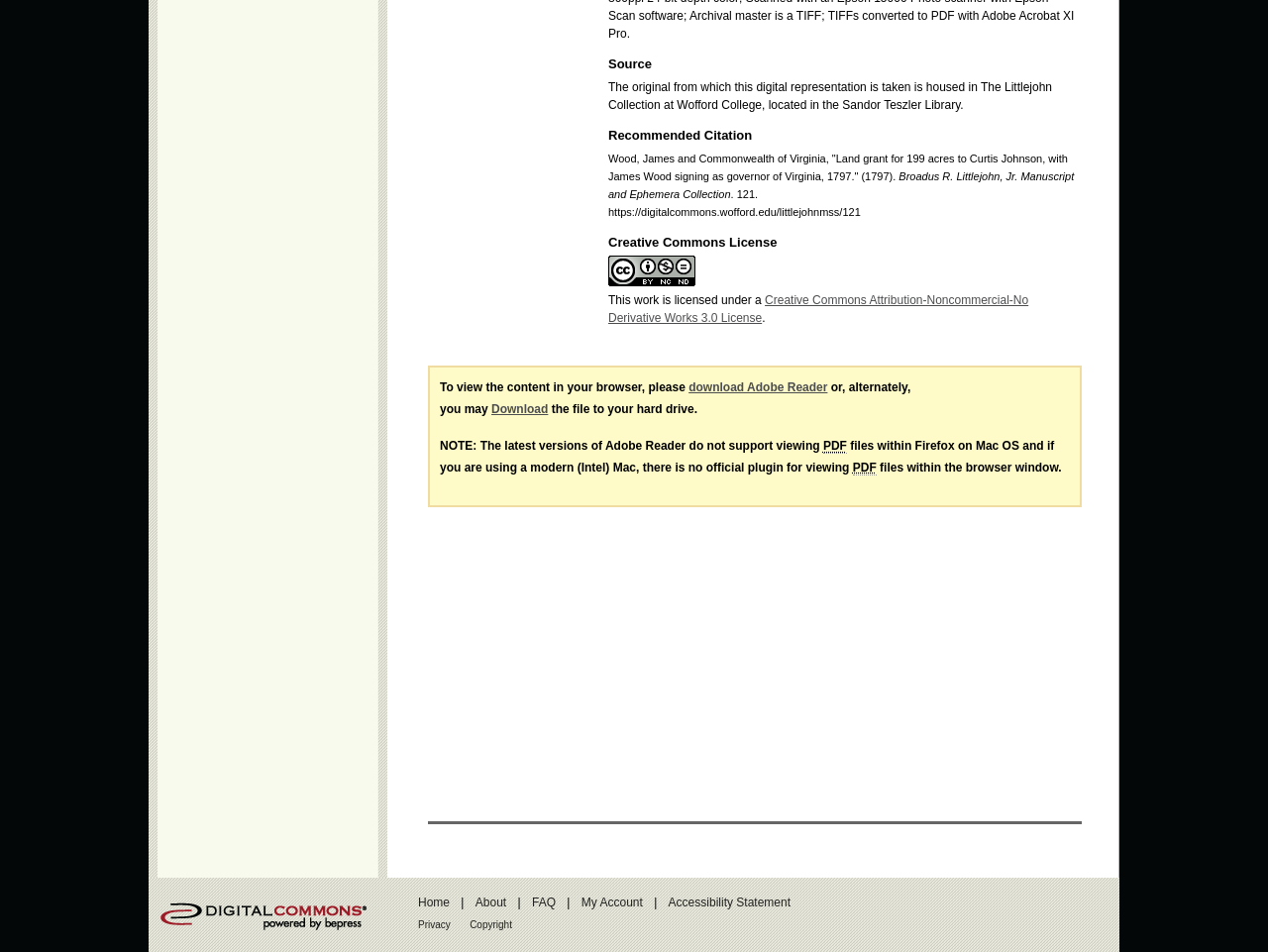Please provide the bounding box coordinates for the element that needs to be clicked to perform the instruction: "Download the file". The coordinates must consist of four float numbers between 0 and 1, formatted as [left, top, right, bottom].

[0.388, 0.422, 0.432, 0.437]